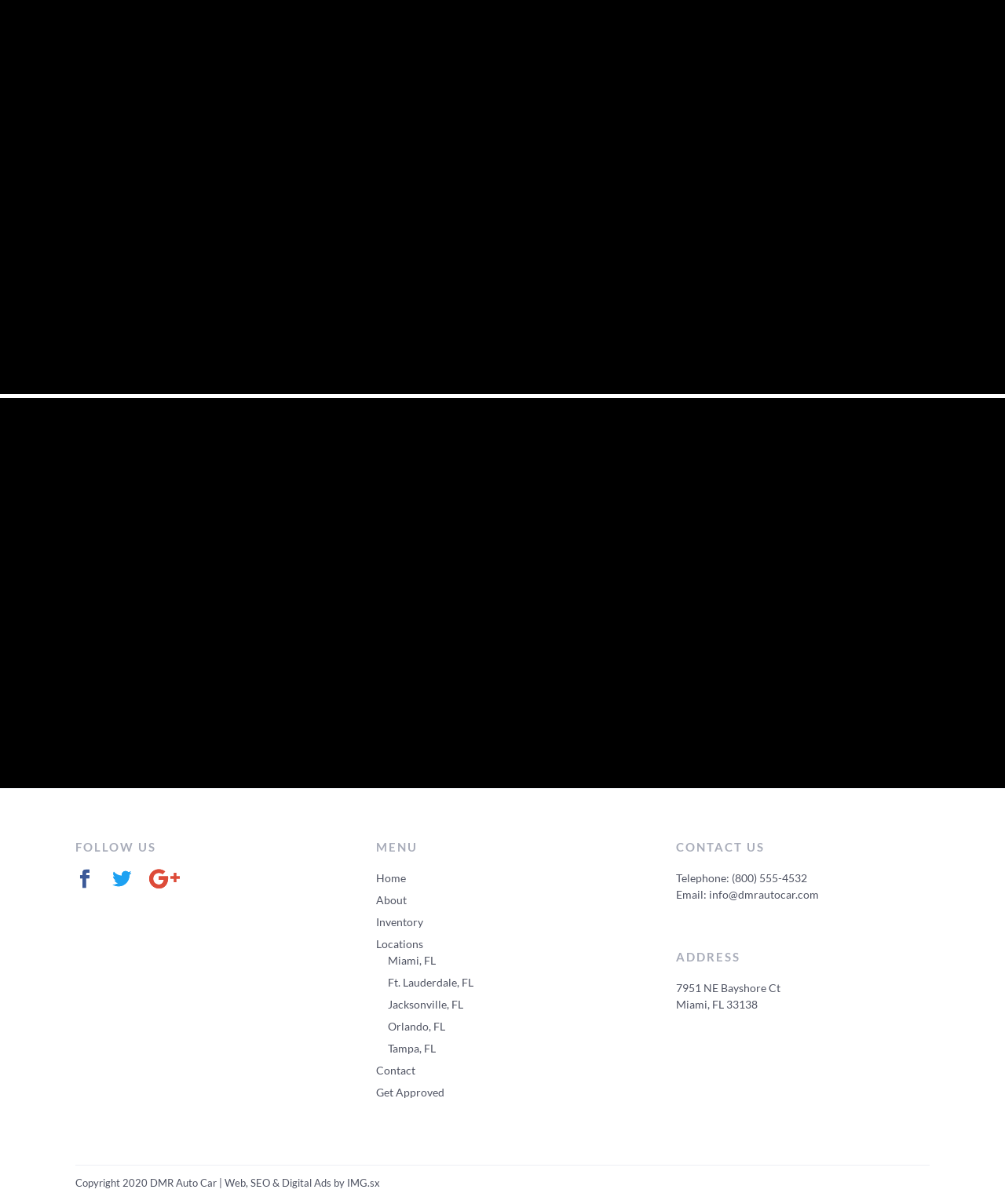What is the city of the company's address?
Please utilize the information in the image to give a detailed response to the question.

The city is mentioned in the static text '7951 NE Bayshore Ct Miami, FL 33138' under the 'ADDRESS' section.